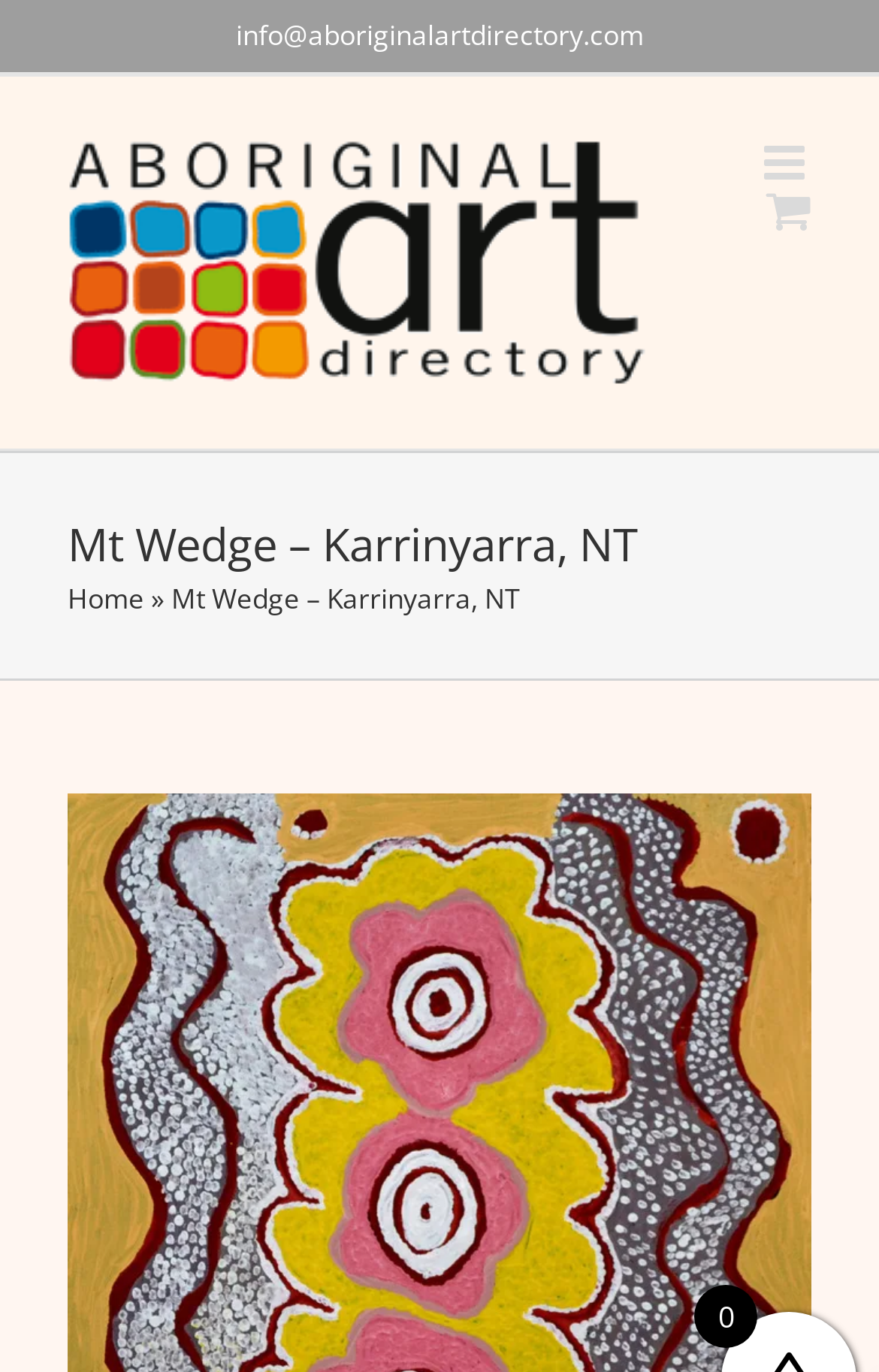Describe the entire webpage, focusing on both content and design.

The webpage appears to be about Aboriginal art, specifically featuring Mt Wedge - Karrinyarra, NT. At the top left of the page, there is a logo of the Aboriginal Art Directory, accompanied by a link to the website's homepage. To the right of the logo, there is a toggle button for the mobile menu and another for the mobile cart.

Below the logo, there is a prominent heading that reads "Mt Wedge – Karrinyarra, NT". Underneath this heading, there is a link to the homepage, followed by a separator symbol "»" and then a link to "Mt Wedge - Karrinyarra". 

At the top right of the page, there is a link to contact the website via email, "info@aboriginalartdirectory.com". The overall layout suggests a simple and organized design, with clear headings and concise text.